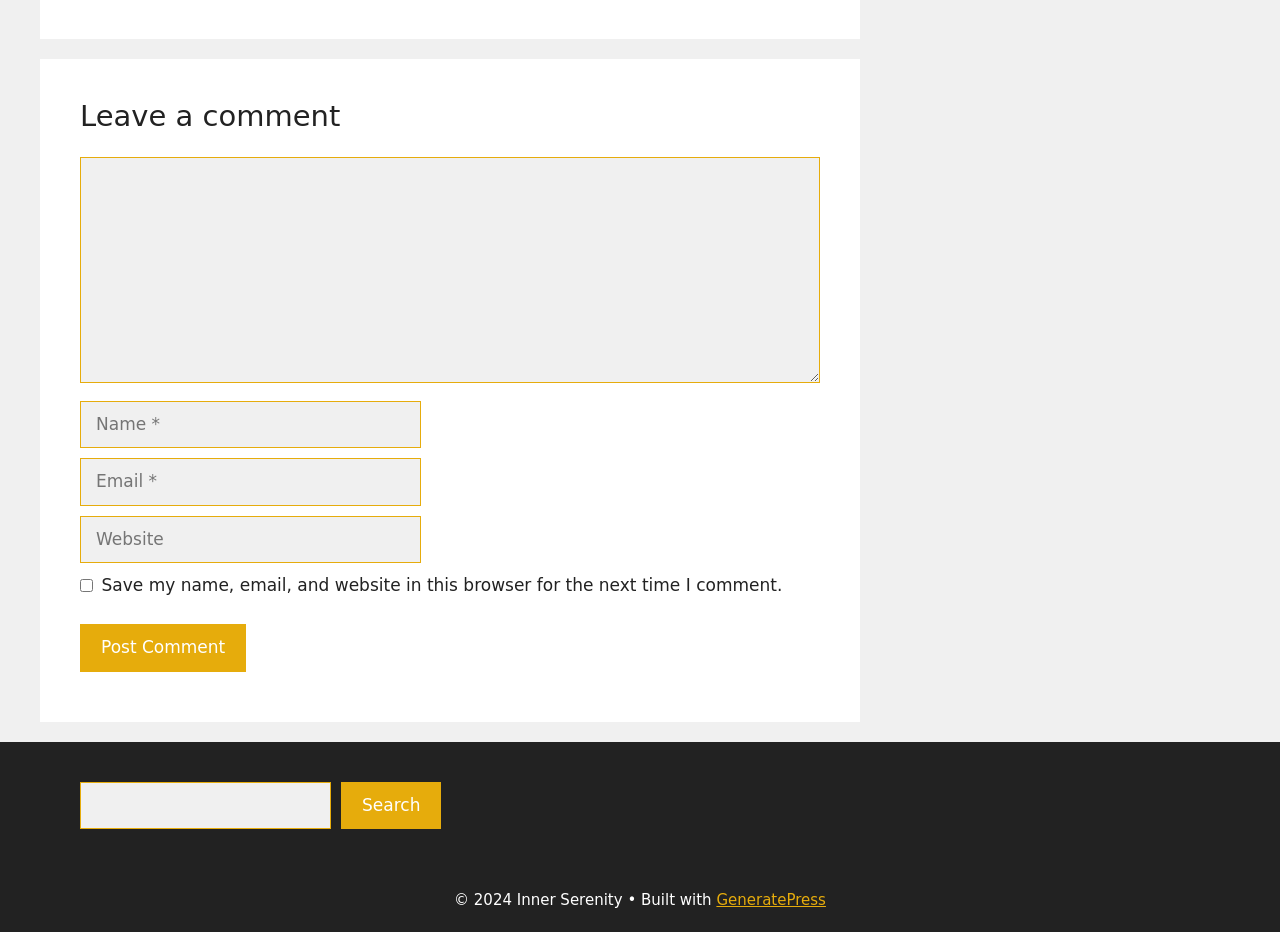Please answer the following question as detailed as possible based on the image: 
How many input fields are required in the comment section?

The comment section has four input fields: comment, name, email, and website. Among these, the comment, name, and email fields are marked as required, indicating that users must fill them in to submit a comment.